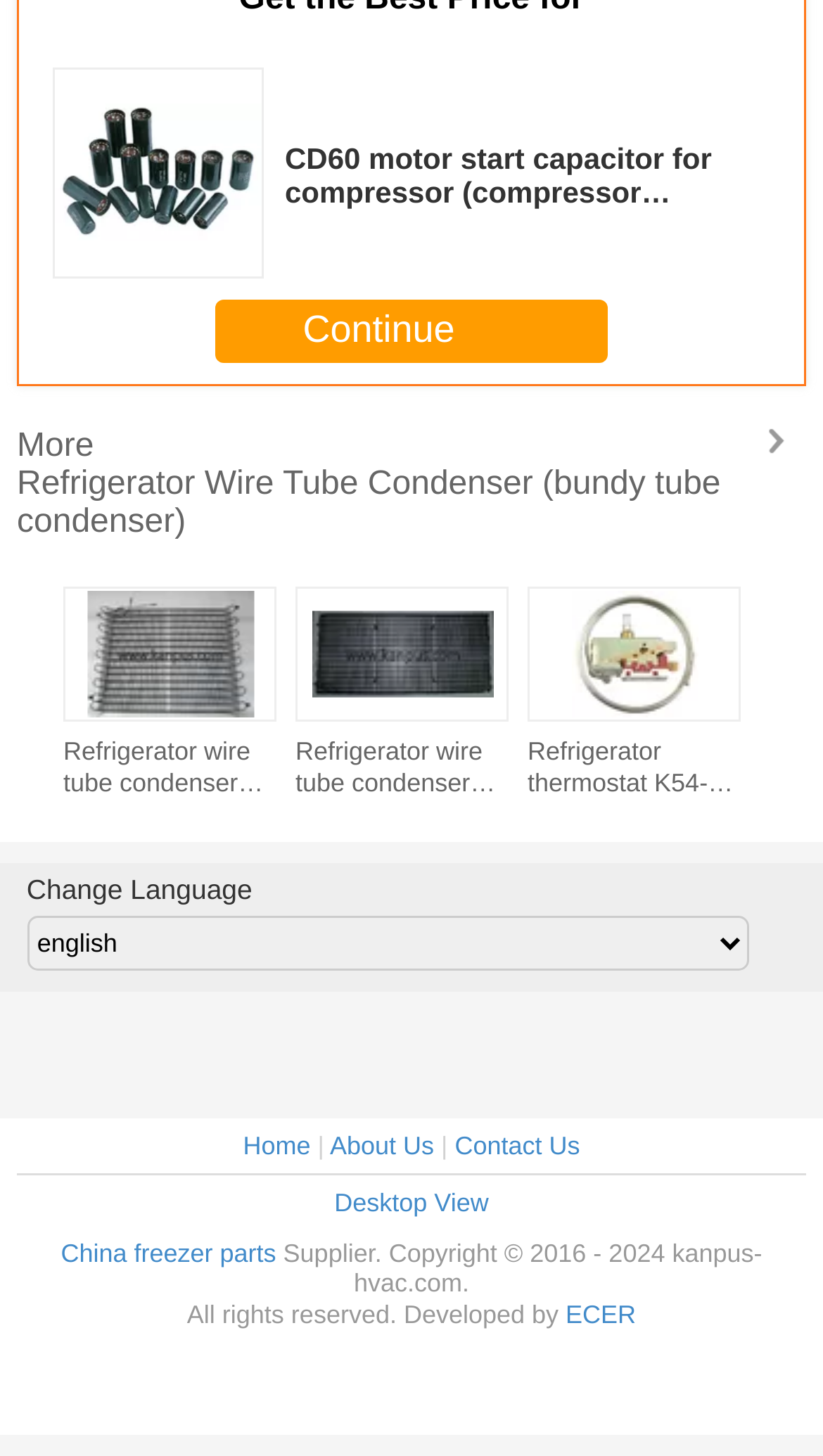What is the product shown in the top image?
Answer the question with just one word or phrase using the image.

CD60 motor start capacitor